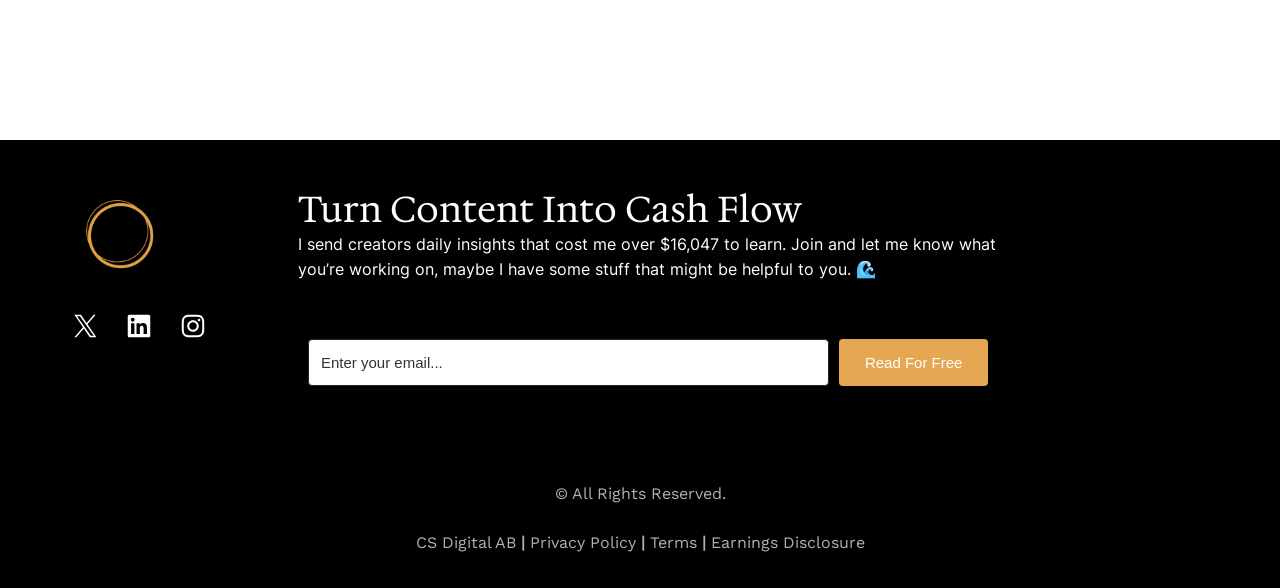Identify the bounding box coordinates for the element you need to click to achieve the following task: "Click on the Instagram link". The coordinates must be four float values ranging from 0 to 1, formatted as [left, top, right, bottom].

[0.139, 0.529, 0.162, 0.58]